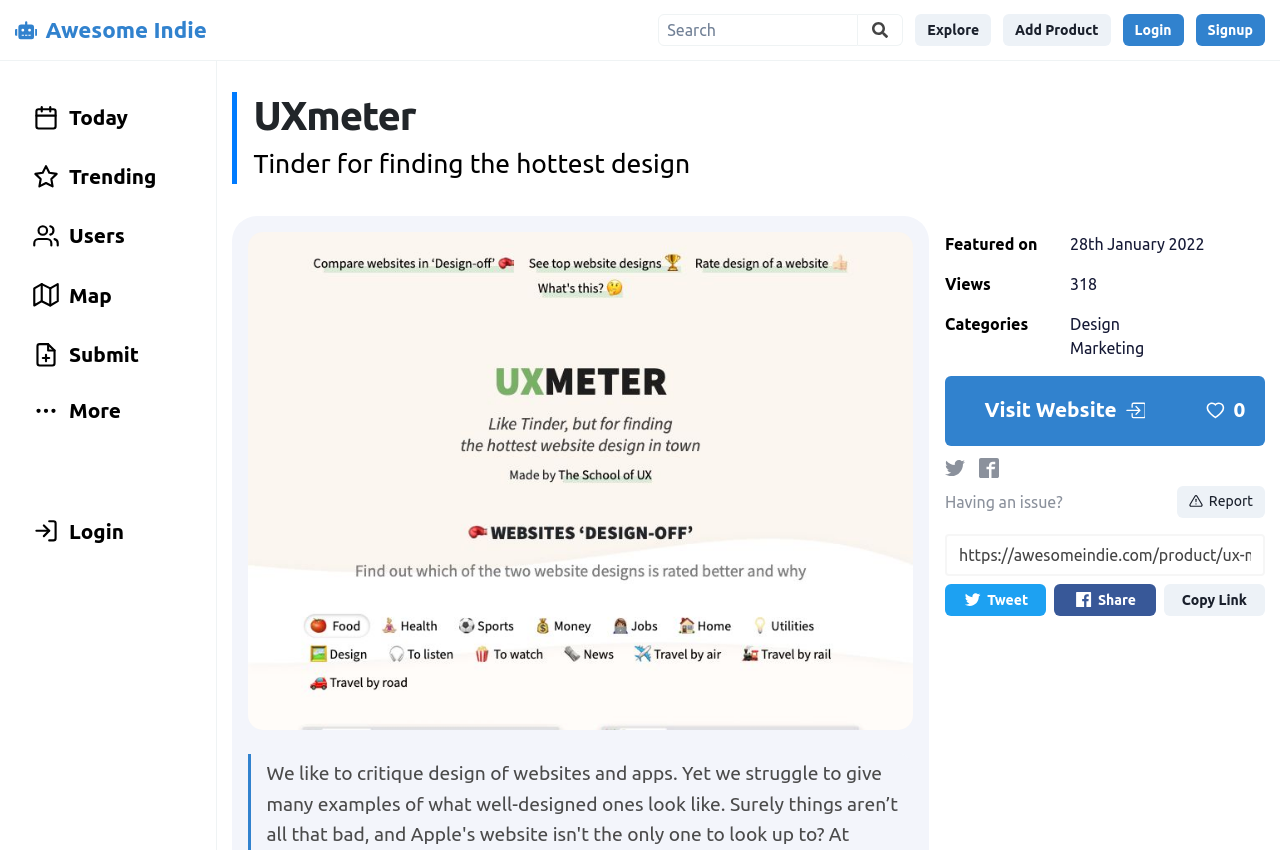Provide the bounding box coordinates for the area that should be clicked to complete the instruction: "Report an issue".

[0.92, 0.571, 0.988, 0.609]